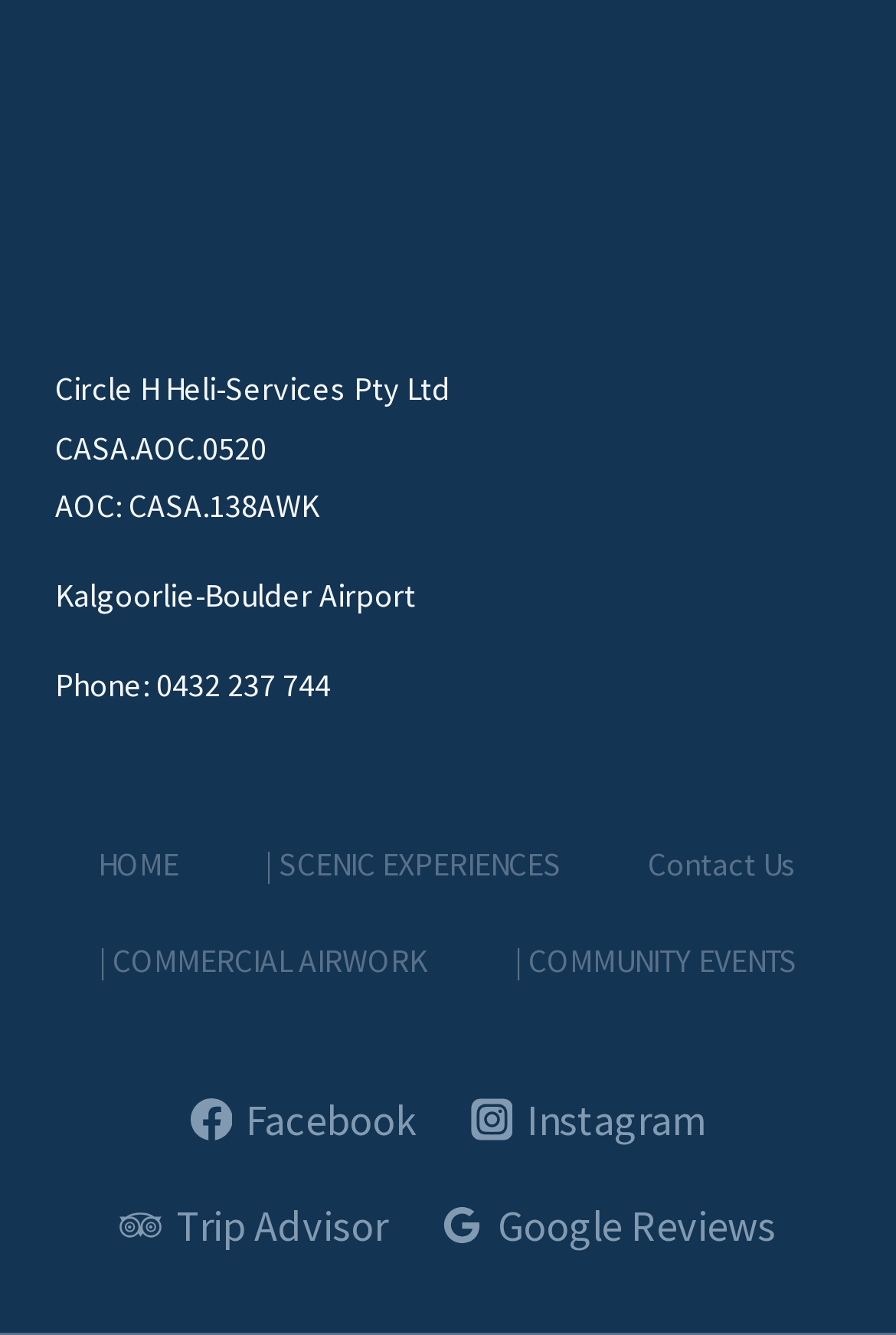Please pinpoint the bounding box coordinates for the region I should click to adhere to this instruction: "Click on the link to Kalgoorlie-Boulder Airport".

[0.062, 0.43, 0.464, 0.461]